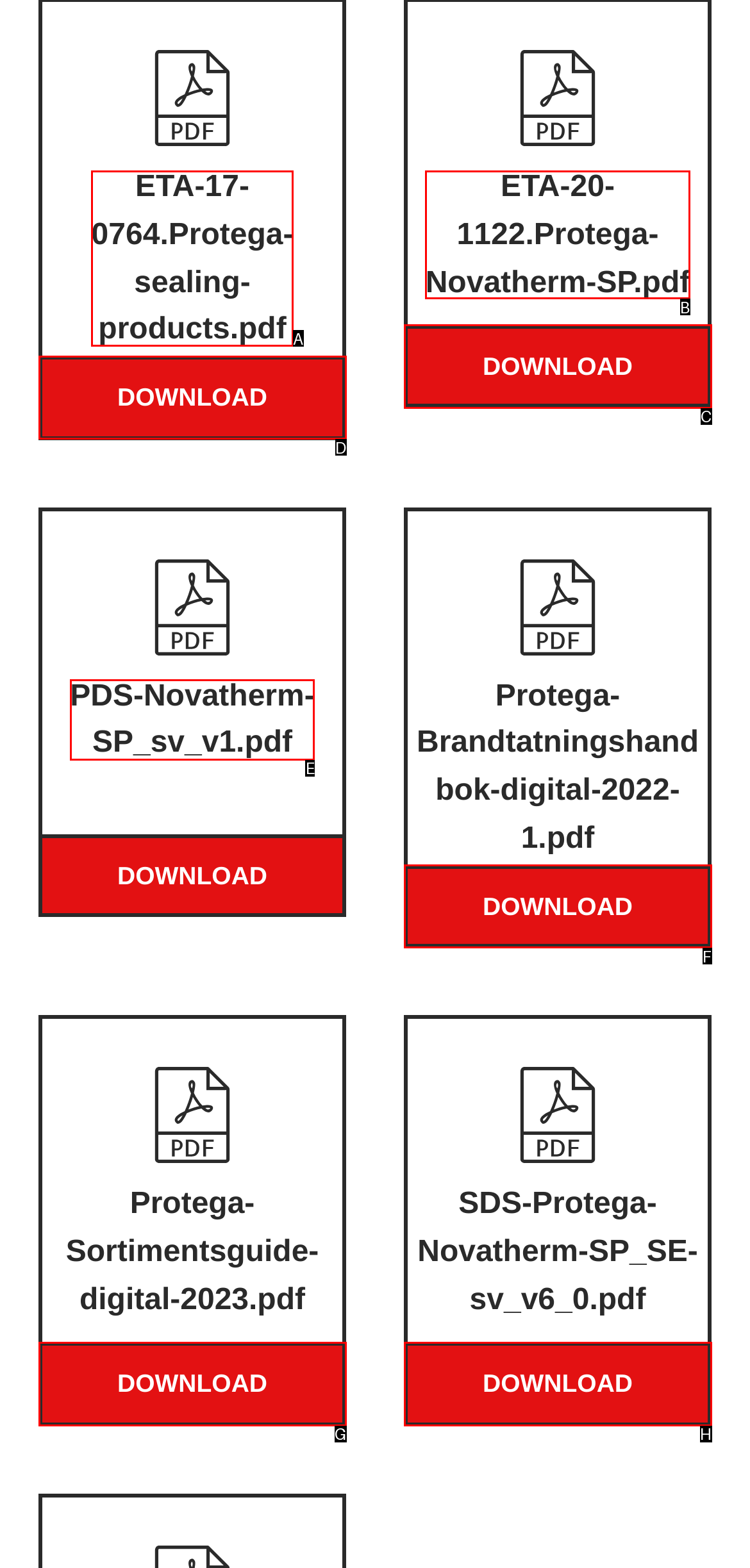Determine which UI element I need to click to achieve the following task: download ETA-17-0764.Protega-sealing-products.pdf Provide your answer as the letter of the selected option.

A